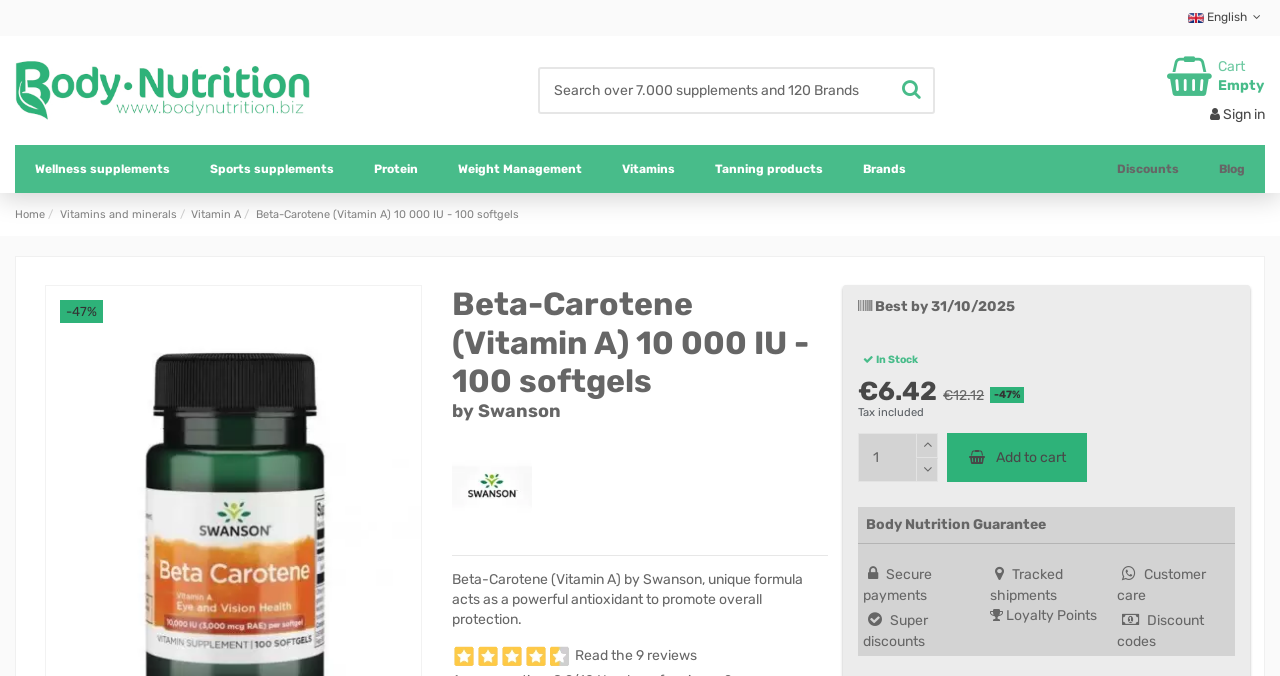Extract the bounding box coordinates for the UI element described as: "Wellness supplements".

[0.012, 0.214, 0.148, 0.285]